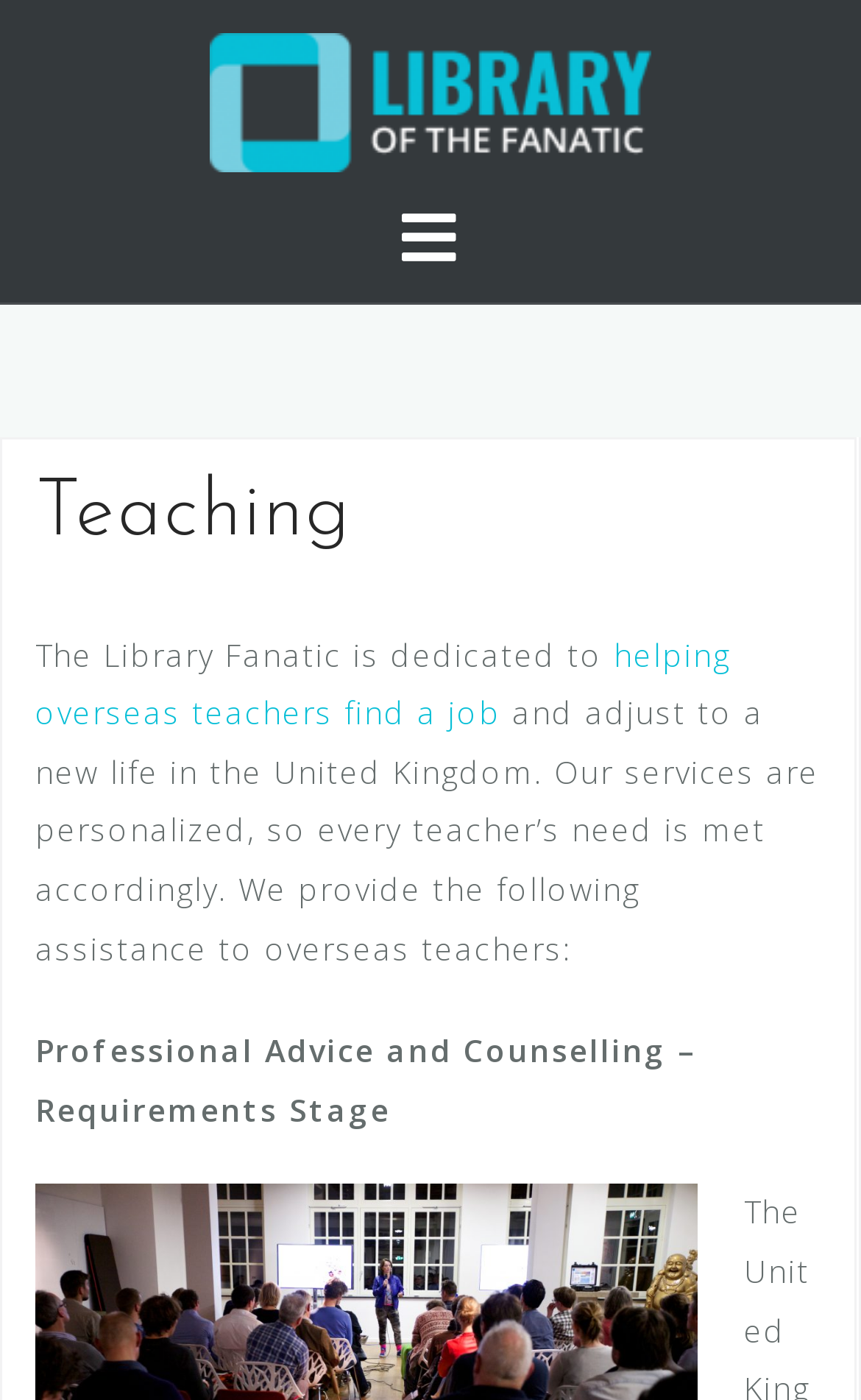Find the bounding box of the UI element described as follows: "alt="TheLibraryFanatic"".

[0.077, 0.024, 0.923, 0.123]